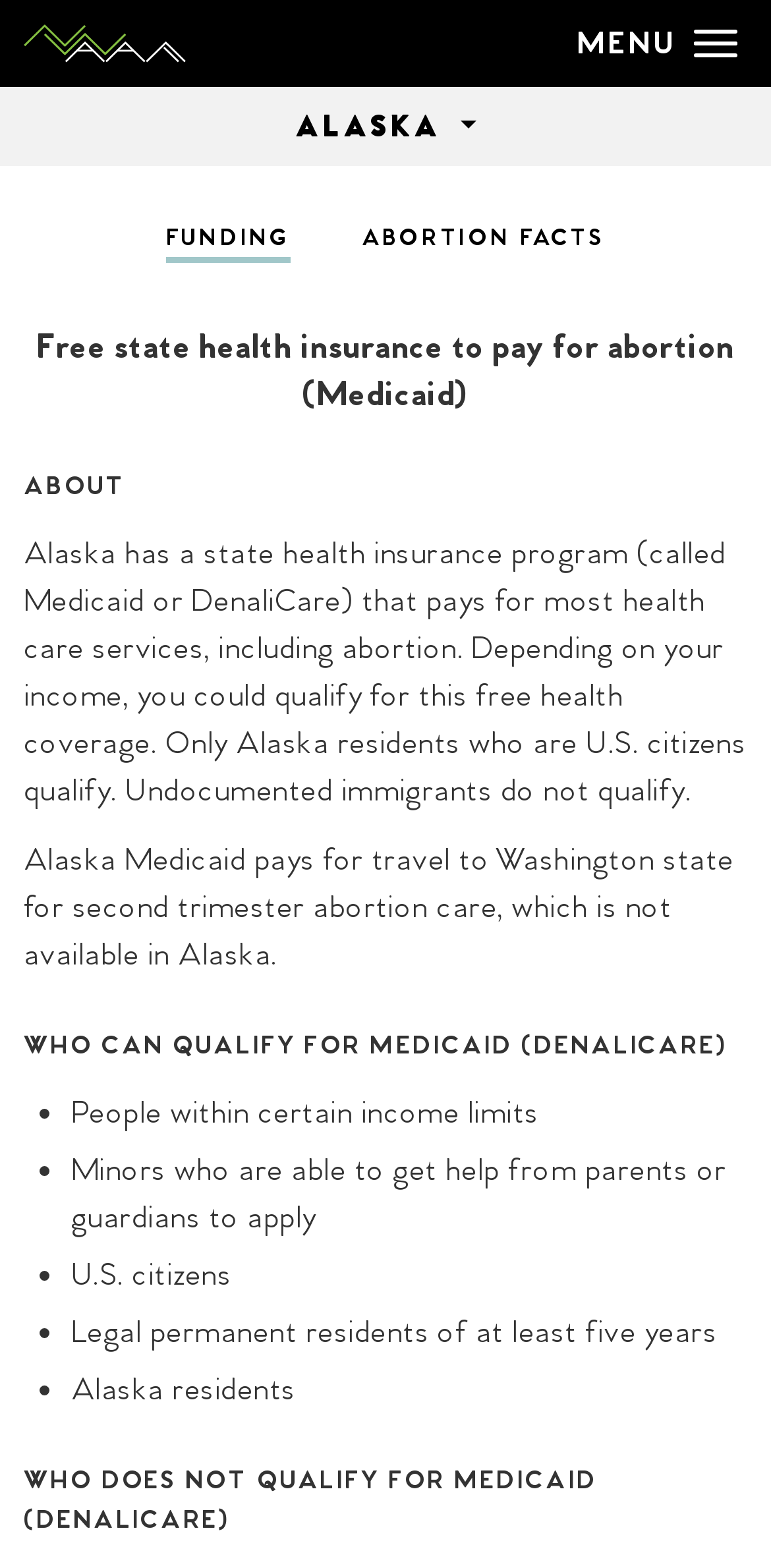Refer to the image and provide a thorough answer to this question:
What is the name of the organization?

The name of the organization can be found in the top-left corner of the webpage, where the logo 'NWAAF' is displayed, and also in the link 'NWAAF' with a bounding box coordinate of [0.0, 0.009, 0.241, 0.047].